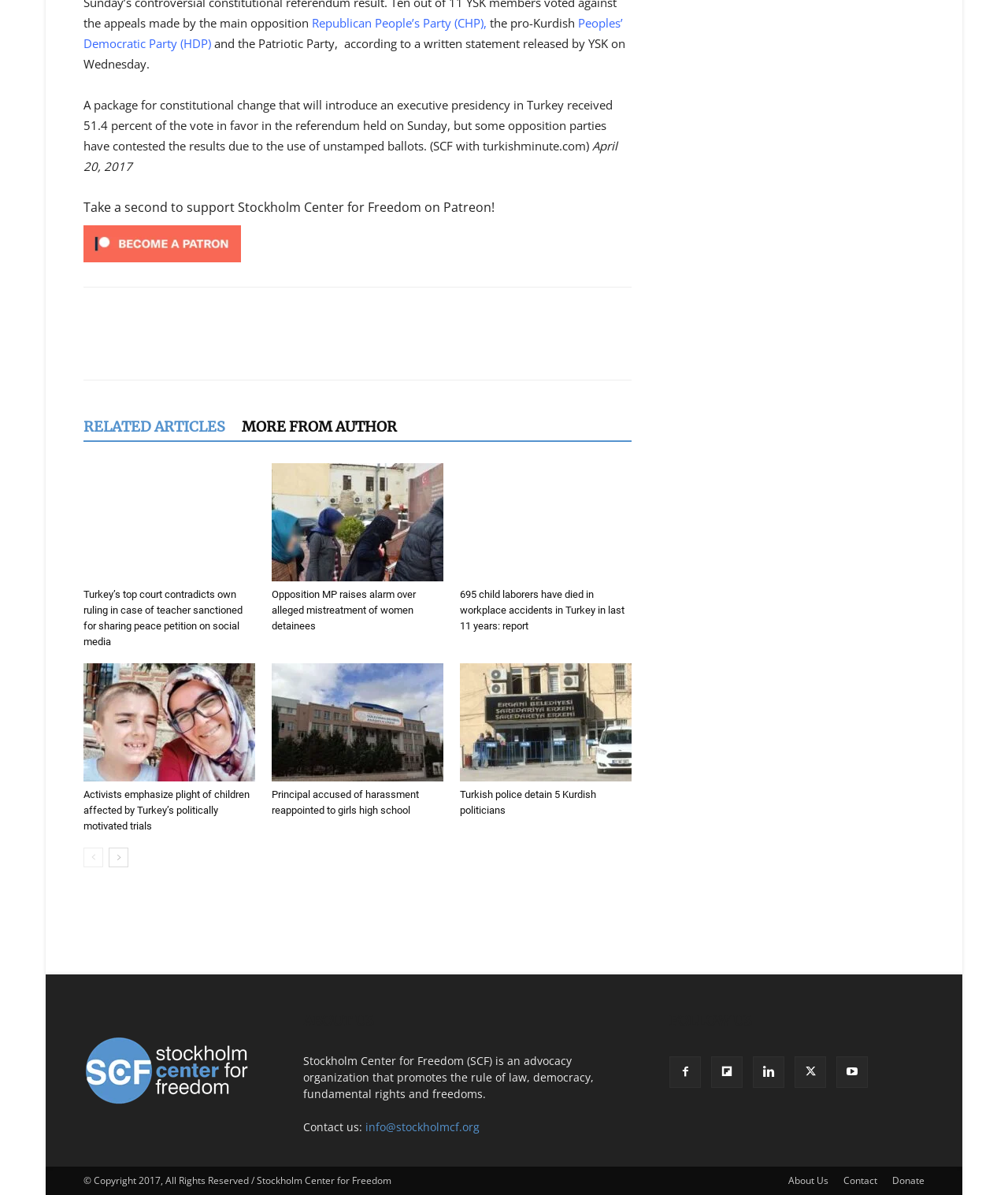Show the bounding box coordinates for the element that needs to be clicked to execute the following instruction: "Follow Stockholm Center for Freedom on Facebook". Provide the coordinates in the form of four float numbers between 0 and 1, i.e., [left, top, right, bottom].

[0.705, 0.884, 0.737, 0.91]